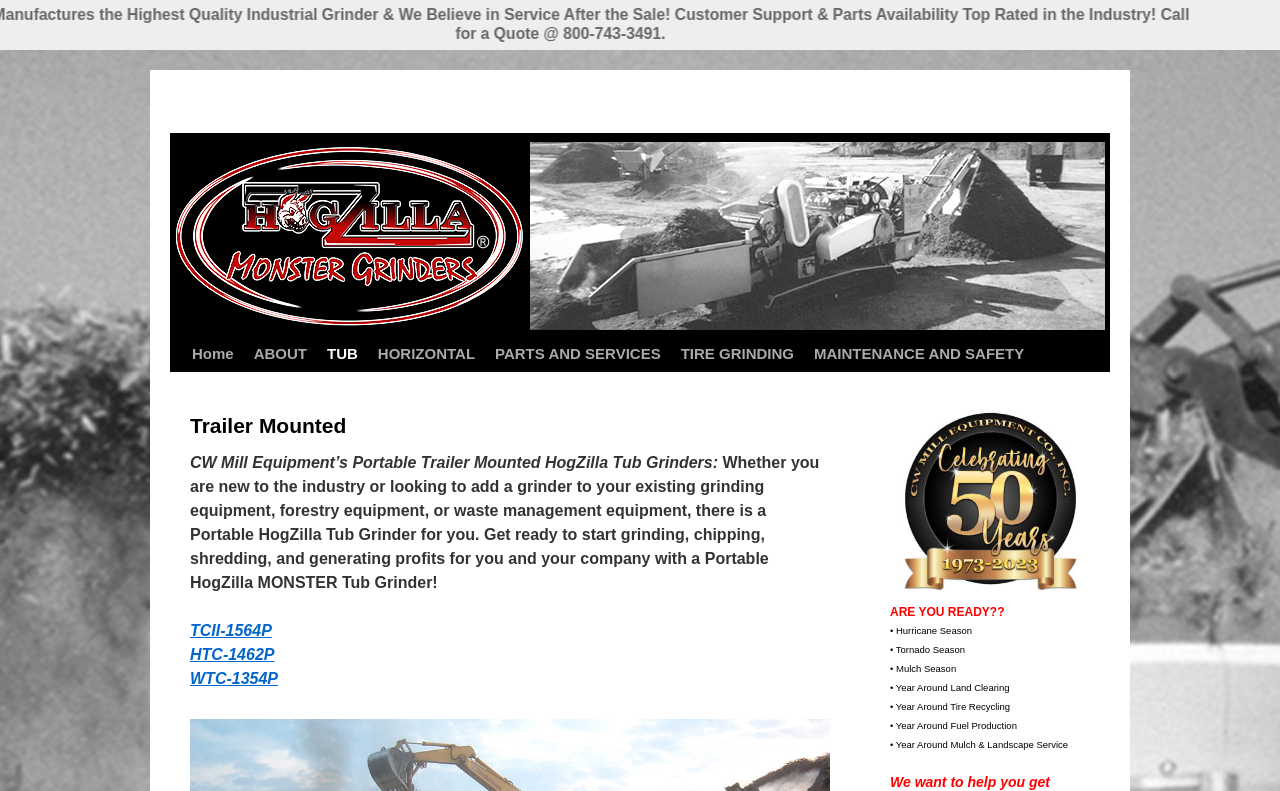How many types of tub grinders are mentioned on the webpage?
Please craft a detailed and exhaustive response to the question.

The webpage mentions three specific types of tub grinders: TCII-1564P, HTC-1462P, and WTC-1354P, which are listed as separate links on the webpage.